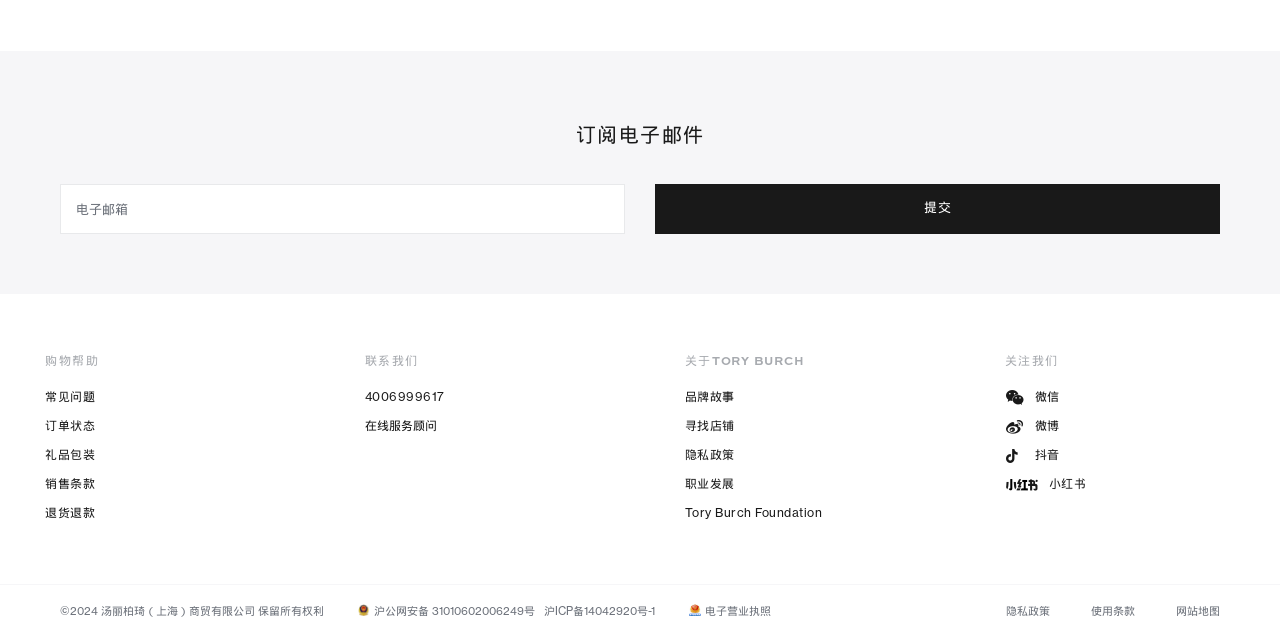Please indicate the bounding box coordinates for the clickable area to complete the following task: "view brand story". The coordinates should be specified as four float numbers between 0 and 1, i.e., [left, top, right, bottom].

[0.535, 0.61, 0.574, 0.633]